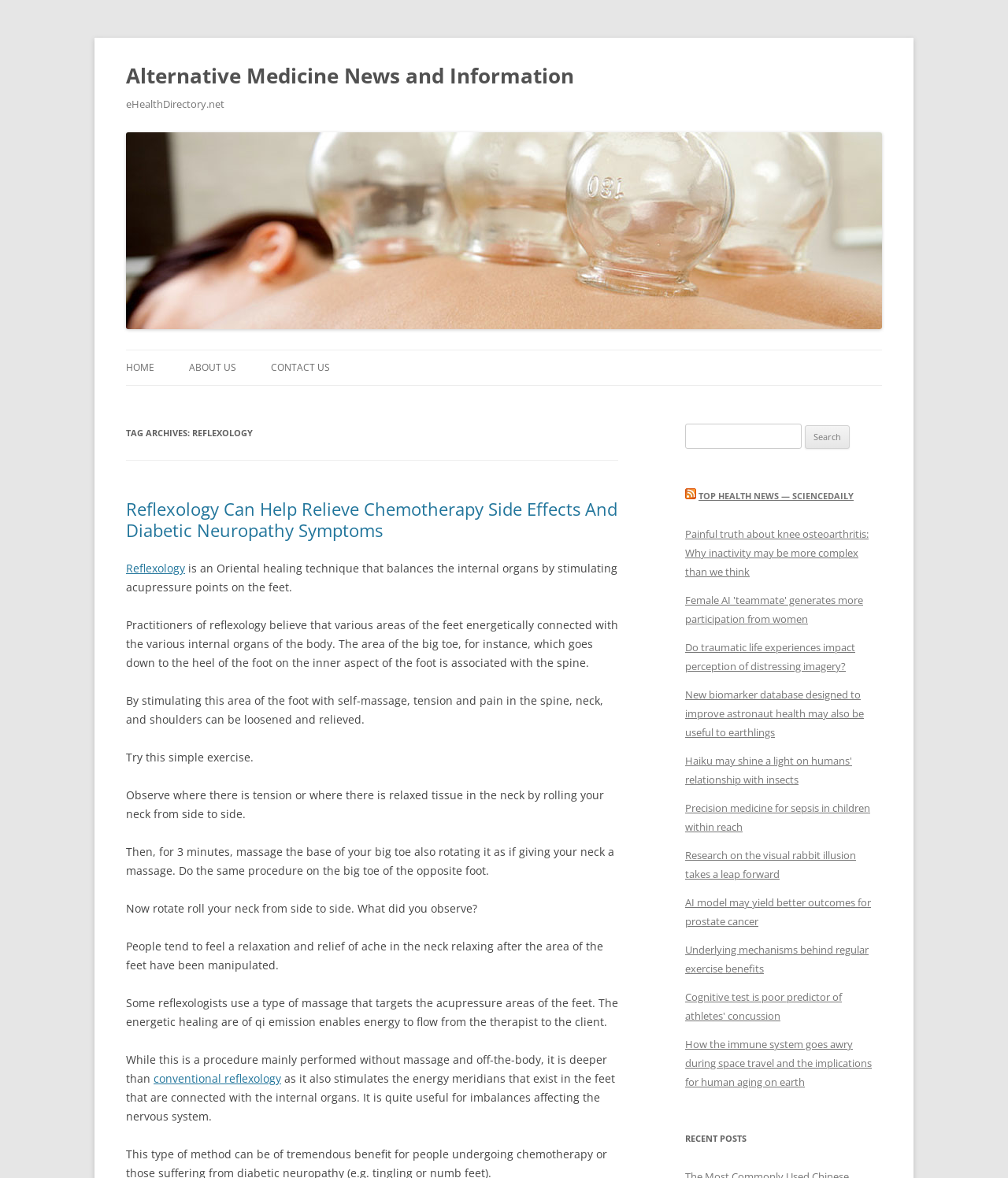Could you determine the bounding box coordinates of the clickable element to complete the instruction: "Click the 'HOME' link"? Provide the coordinates as four float numbers between 0 and 1, i.e., [left, top, right, bottom].

[0.125, 0.297, 0.153, 0.327]